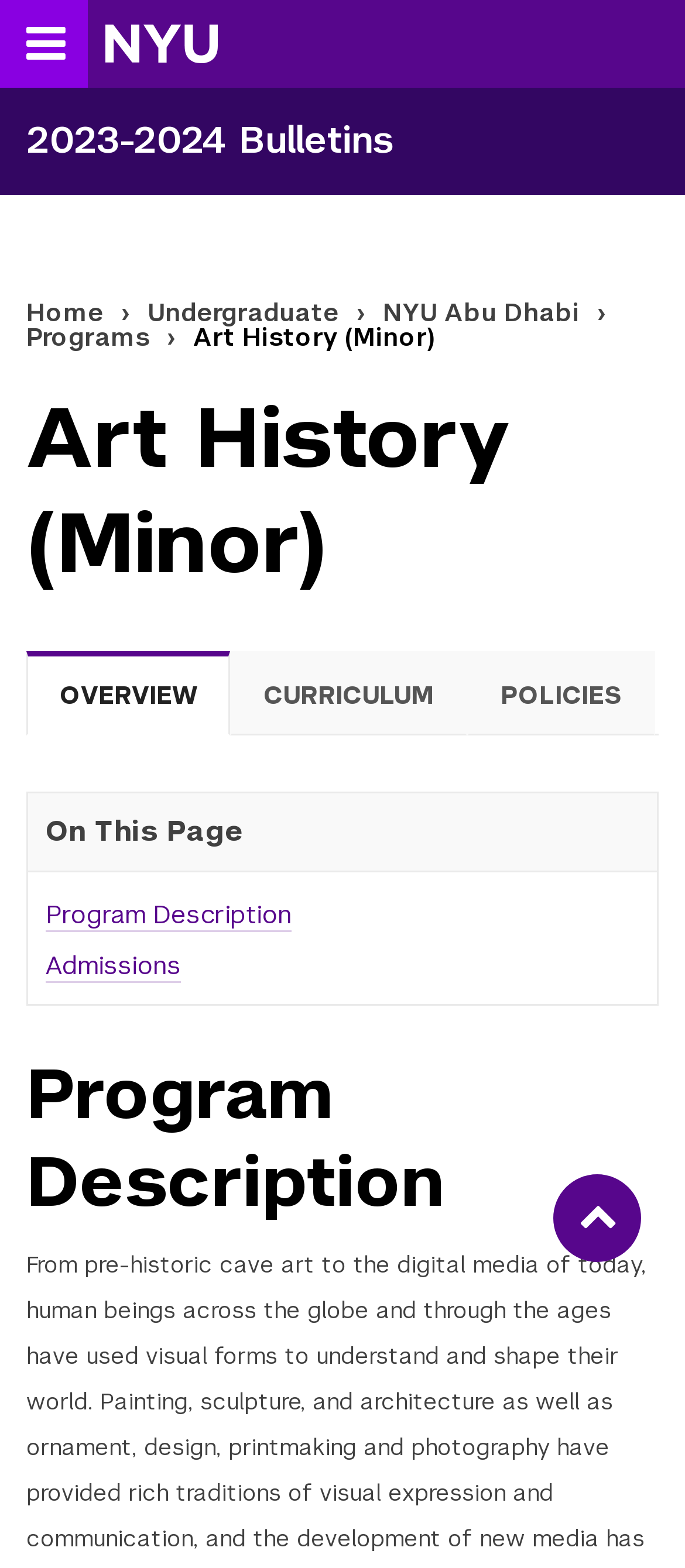Find the bounding box coordinates for the area that should be clicked to accomplish the instruction: "Back to top".

[0.808, 0.749, 0.936, 0.805]